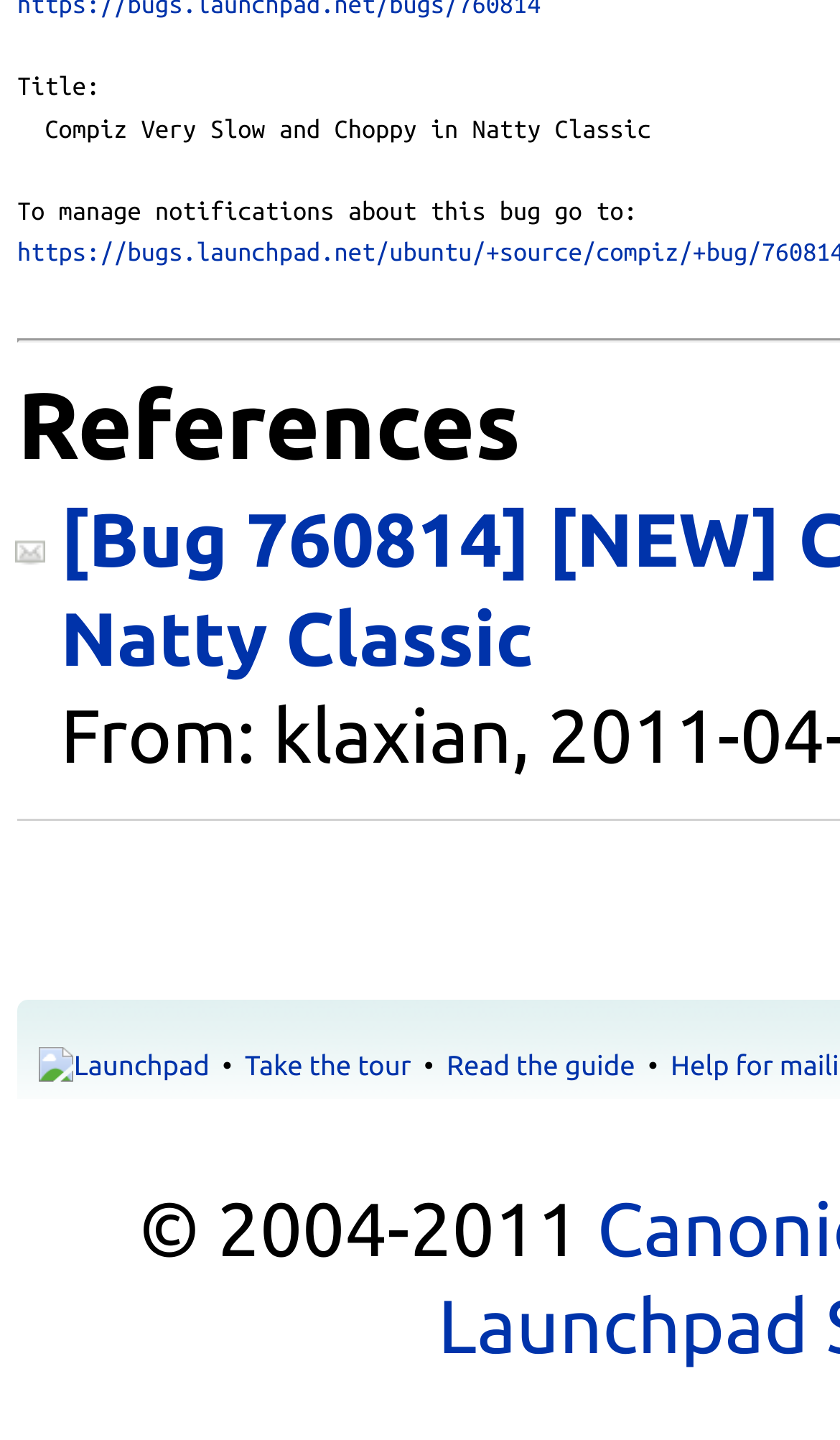What is the title of the bug report?
Please respond to the question with a detailed and thorough explanation.

The title of the bug report is mentioned at the top of the webpage, which is 'Compiz Very Slow and Choppy in Natty Classic'.